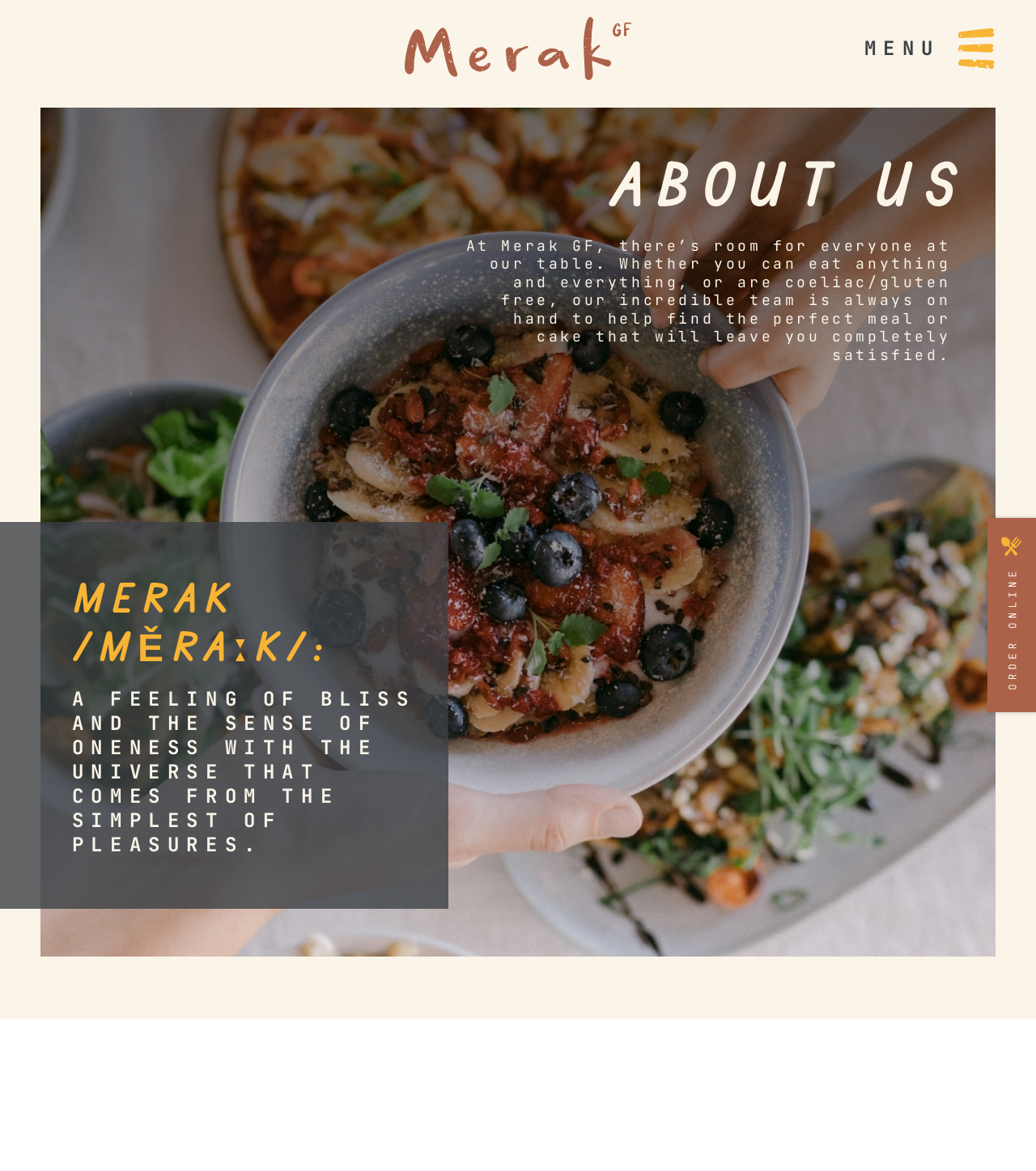What is the tone of the restaurant's description? Look at the image and give a one-word or short phrase answer.

Welcoming